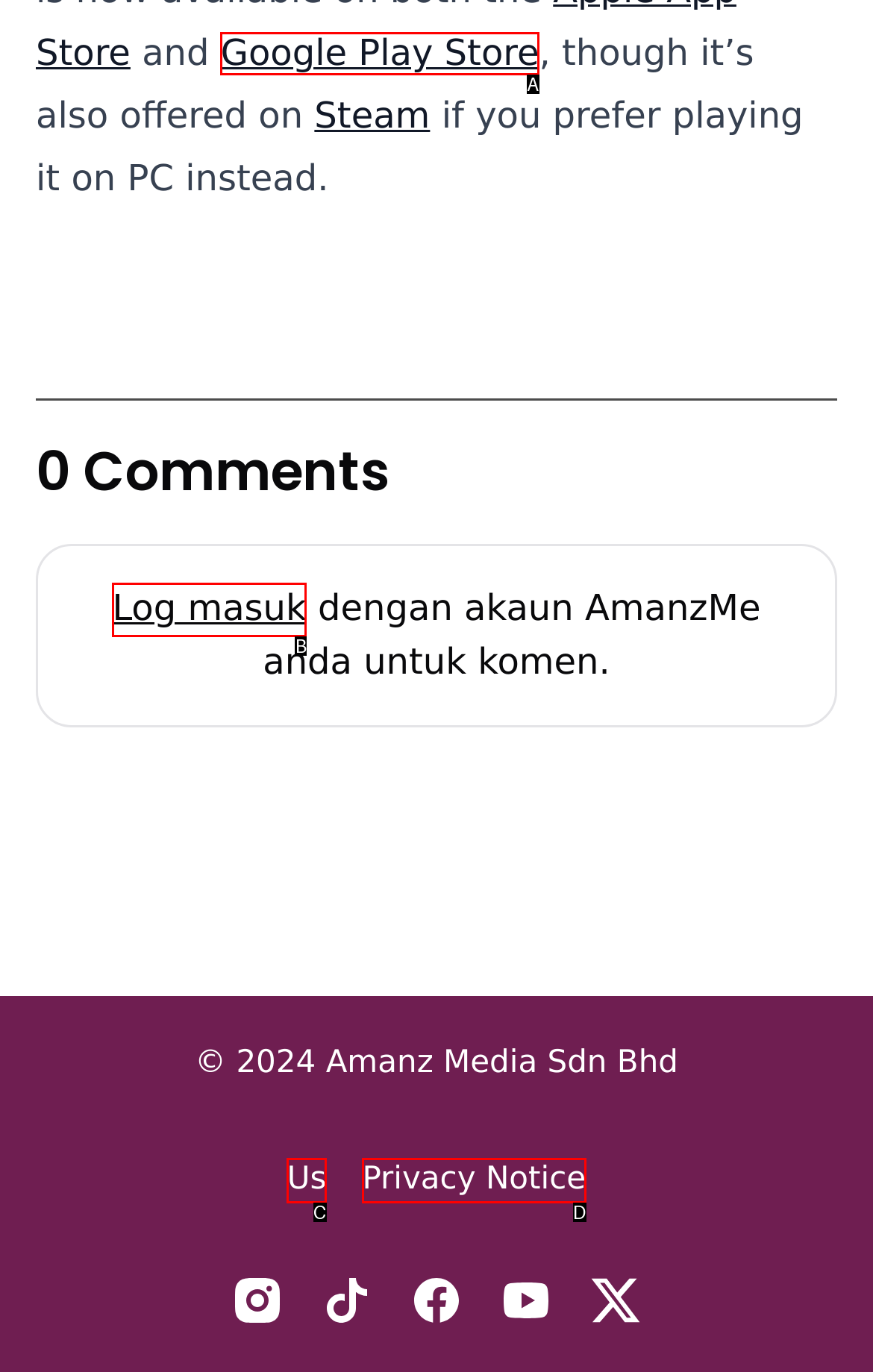Find the HTML element that matches the description: Google Play Store
Respond with the corresponding letter from the choices provided.

A